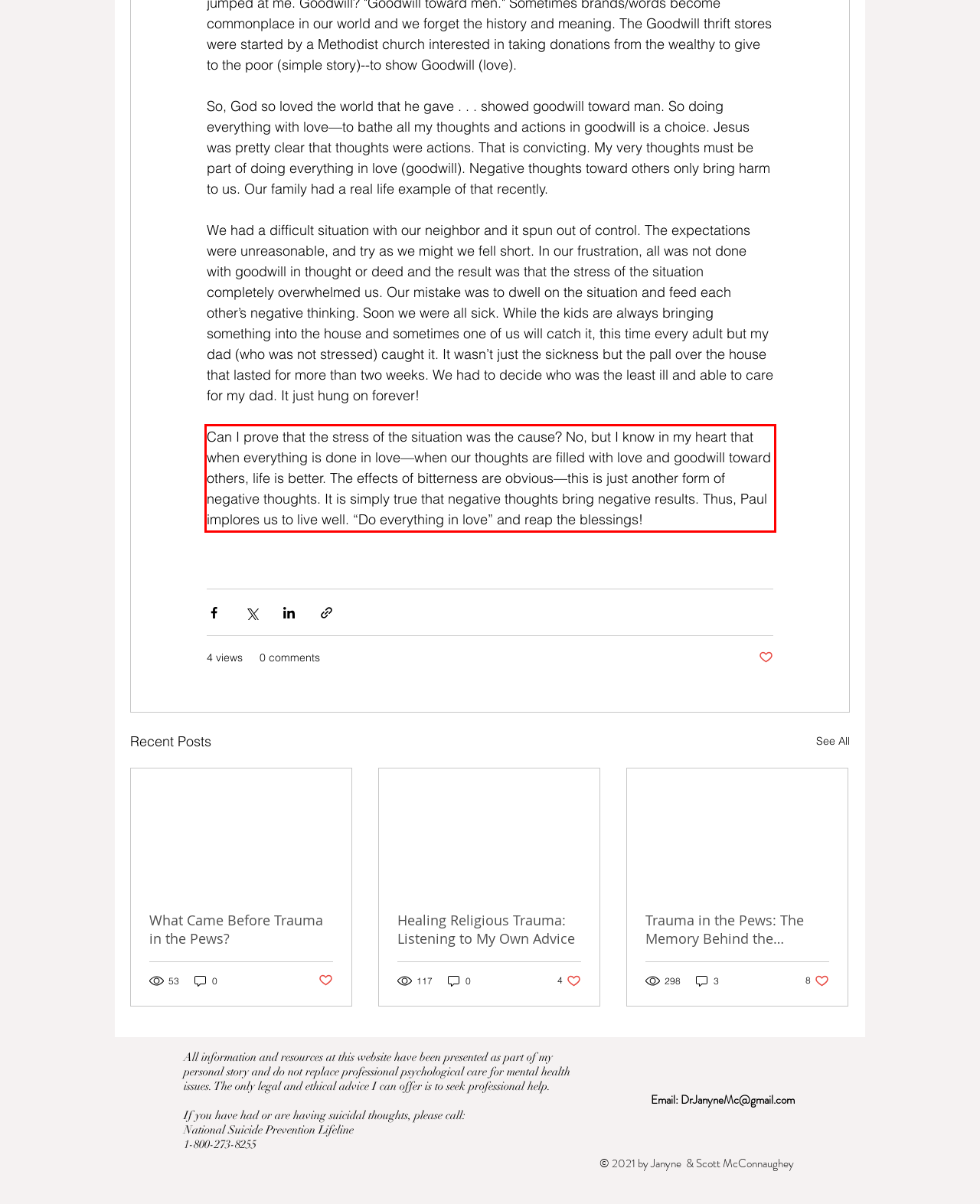Your task is to recognize and extract the text content from the UI element enclosed in the red bounding box on the webpage screenshot.

Can I prove that the stress of the situation was the cause? No, but I know in my heart that when everything is done in love—when our thoughts are filled with love and goodwill toward others, life is better. The effects of bitterness are obvious—this is just another form of negative thoughts. It is simply true that negative thoughts bring negative results. Thus, Paul implores us to live well. “Do everything in love” and reap the blessings!